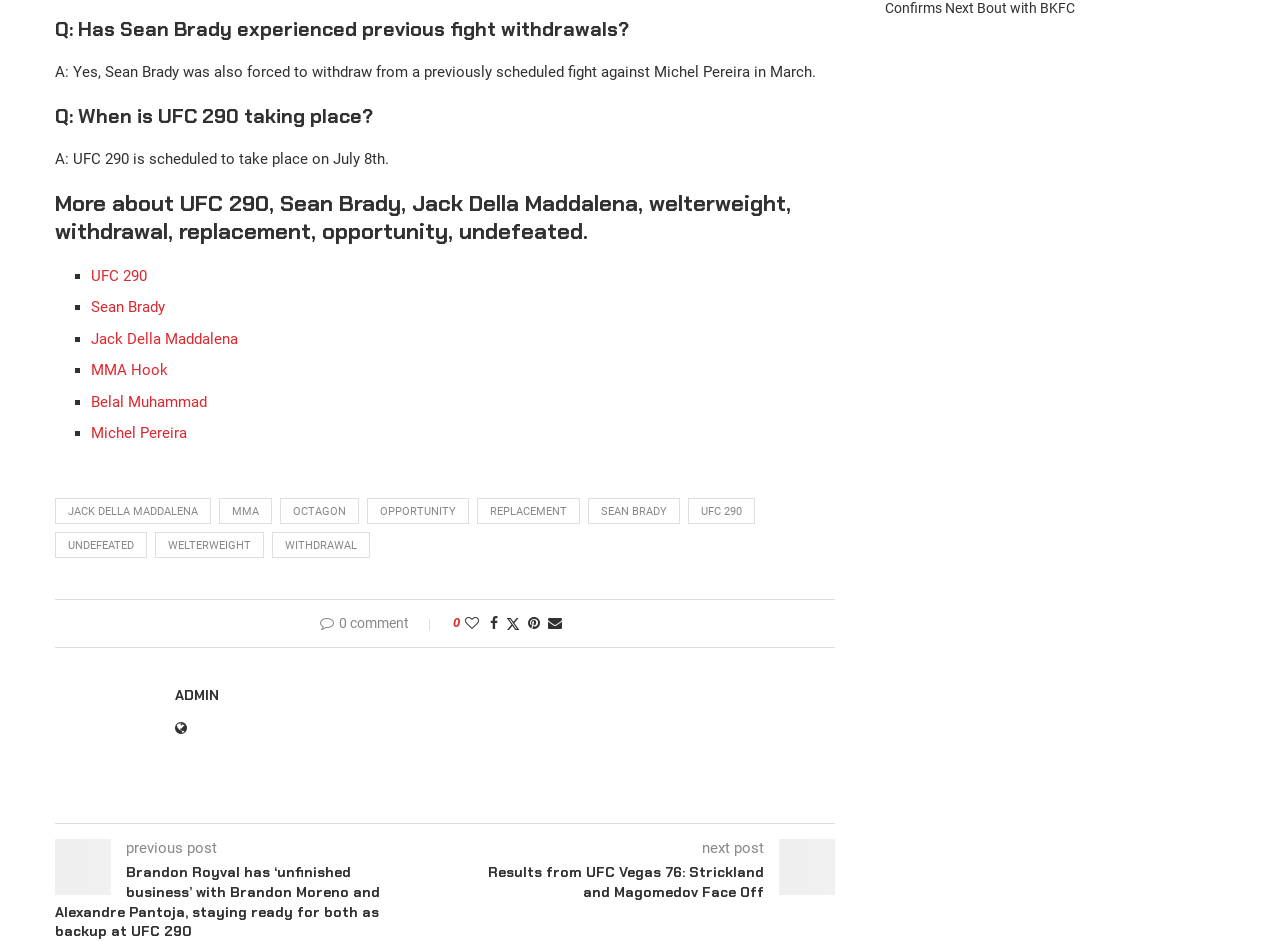Locate the bounding box coordinates of the clickable region to complete the following instruction: "View ICIWaRM Technical Director Eugene Stakhiv Speaks at United Nations Water and Climate Change Workshop."

None